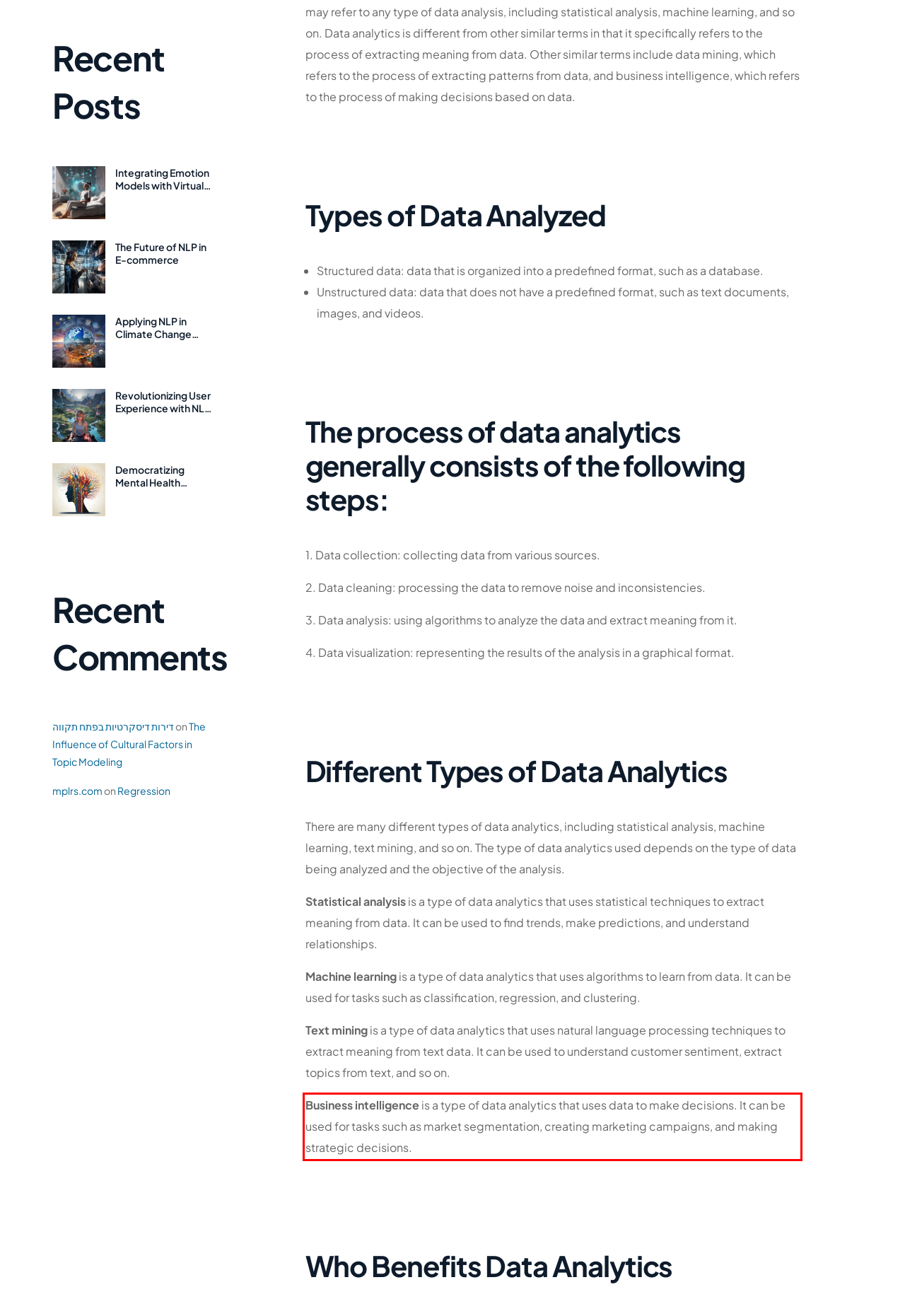From the provided screenshot, extract the text content that is enclosed within the red bounding box.

Business intelligence is a type of data analytics that uses data to make decisions. It can be used for tasks such as market segmentation, creating marketing campaigns, and making strategic decisions.